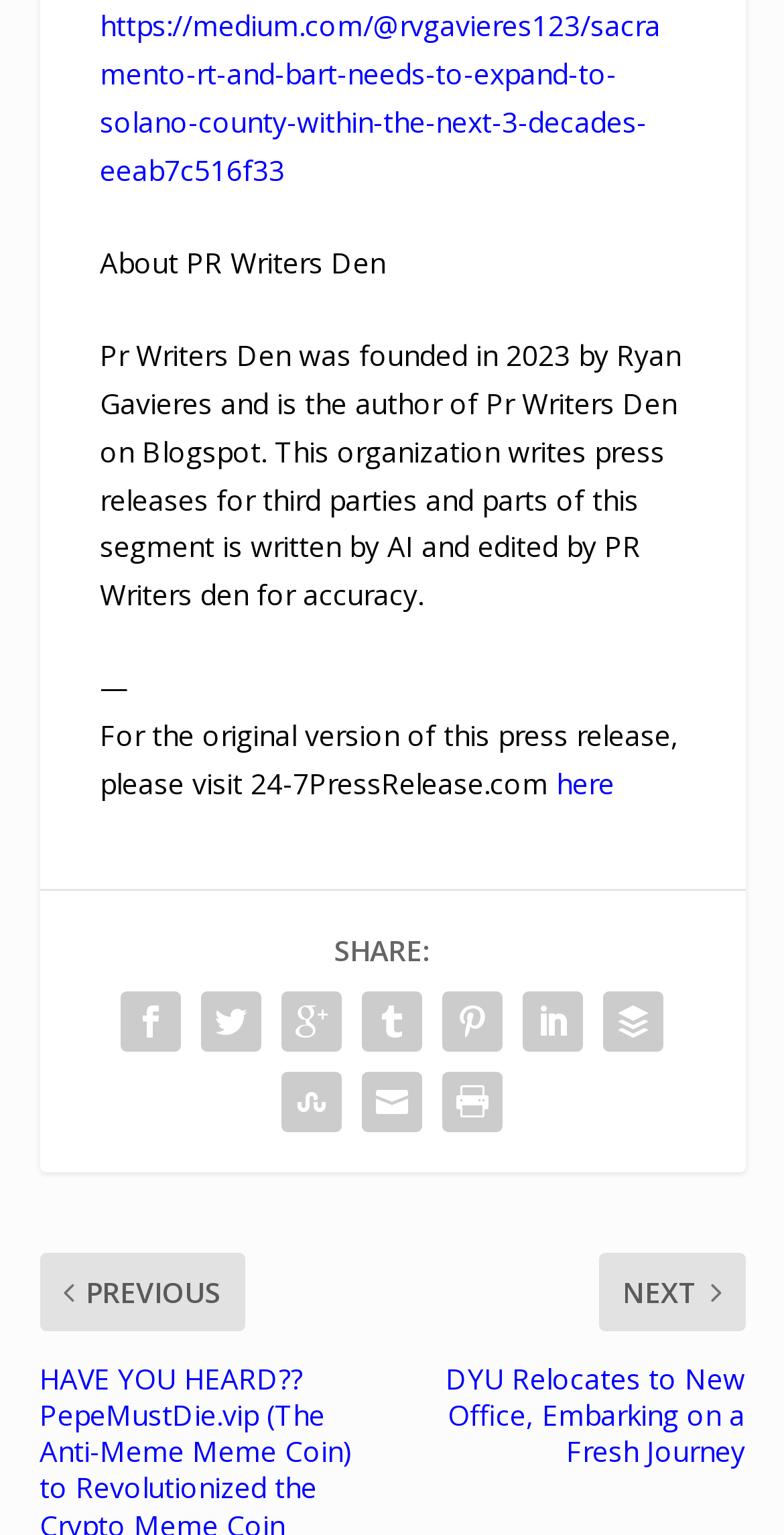Identify the bounding box of the HTML element described here: "https://medium.com/@rvgavieres123/sacramento-rt-and-bart-needs-to-expand-to-solano-county-within-the-next-3-decades-eeab7c516f33". Provide the coordinates as four float numbers between 0 and 1: [left, top, right, bottom].

[0.127, 0.005, 0.842, 0.123]